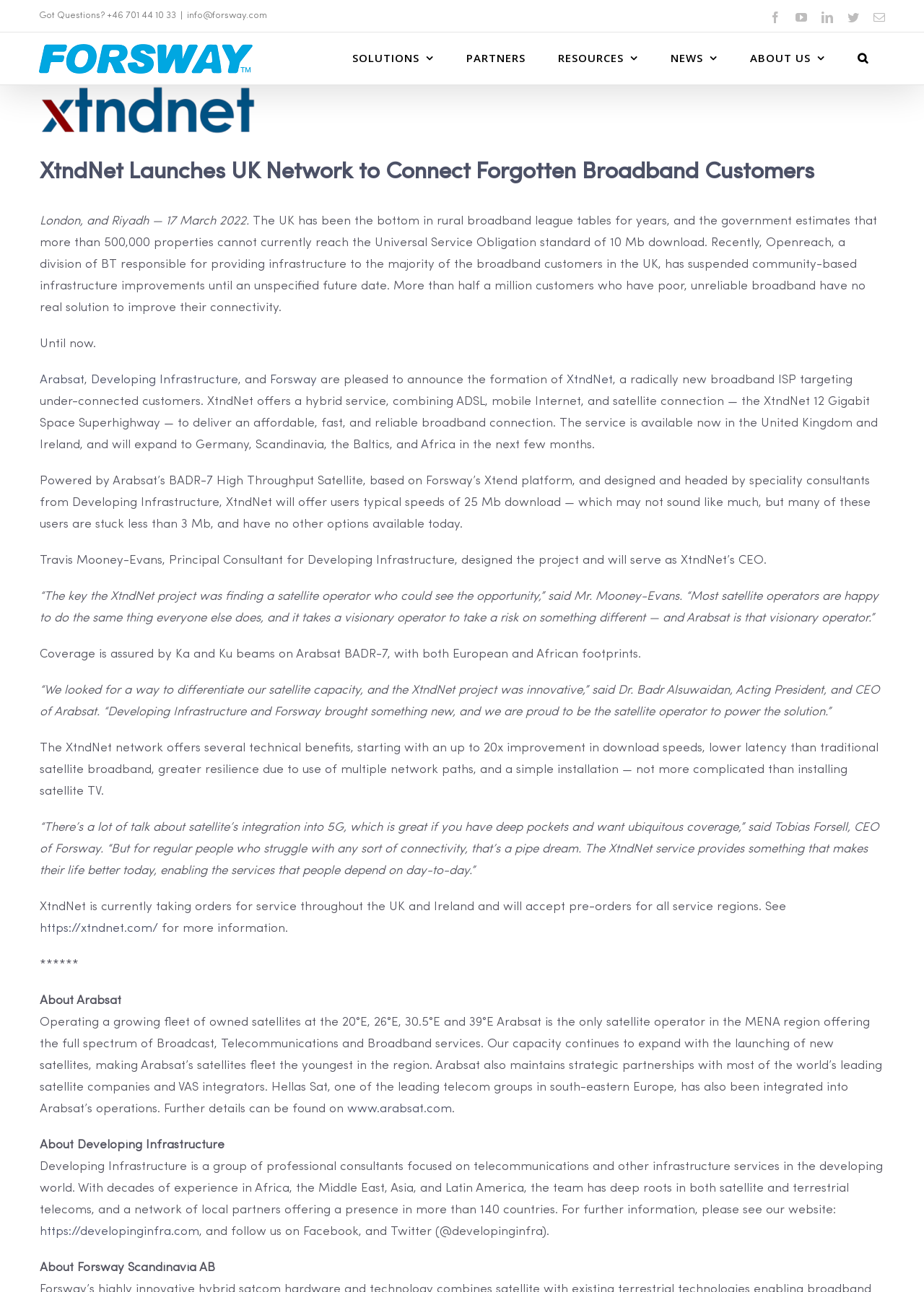Using the webpage screenshot, find the UI element described by Arabsat. Provide the bounding box coordinates in the format (top-left x, top-left y, bottom-right x, bottom-right y), ensuring all values are floating point numbers between 0 and 1.

[0.043, 0.289, 0.091, 0.299]